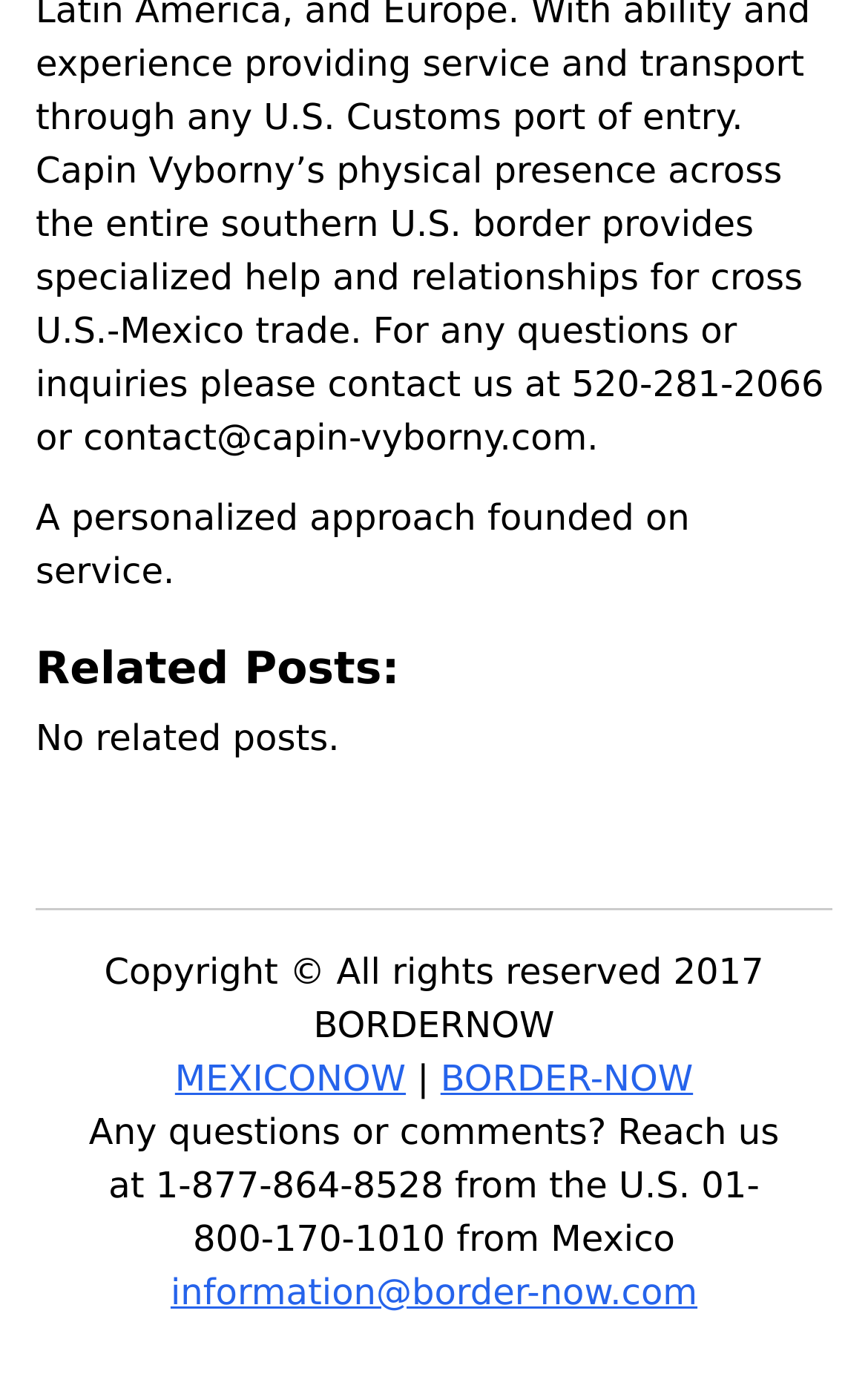Bounding box coordinates are to be given in the format (top-left x, top-left y, bottom-right x, bottom-right y). All values must be floating point numbers between 0 and 1. Provide the bounding box coordinate for the UI element described as: BORDER-NOW

[0.507, 0.76, 0.798, 0.79]